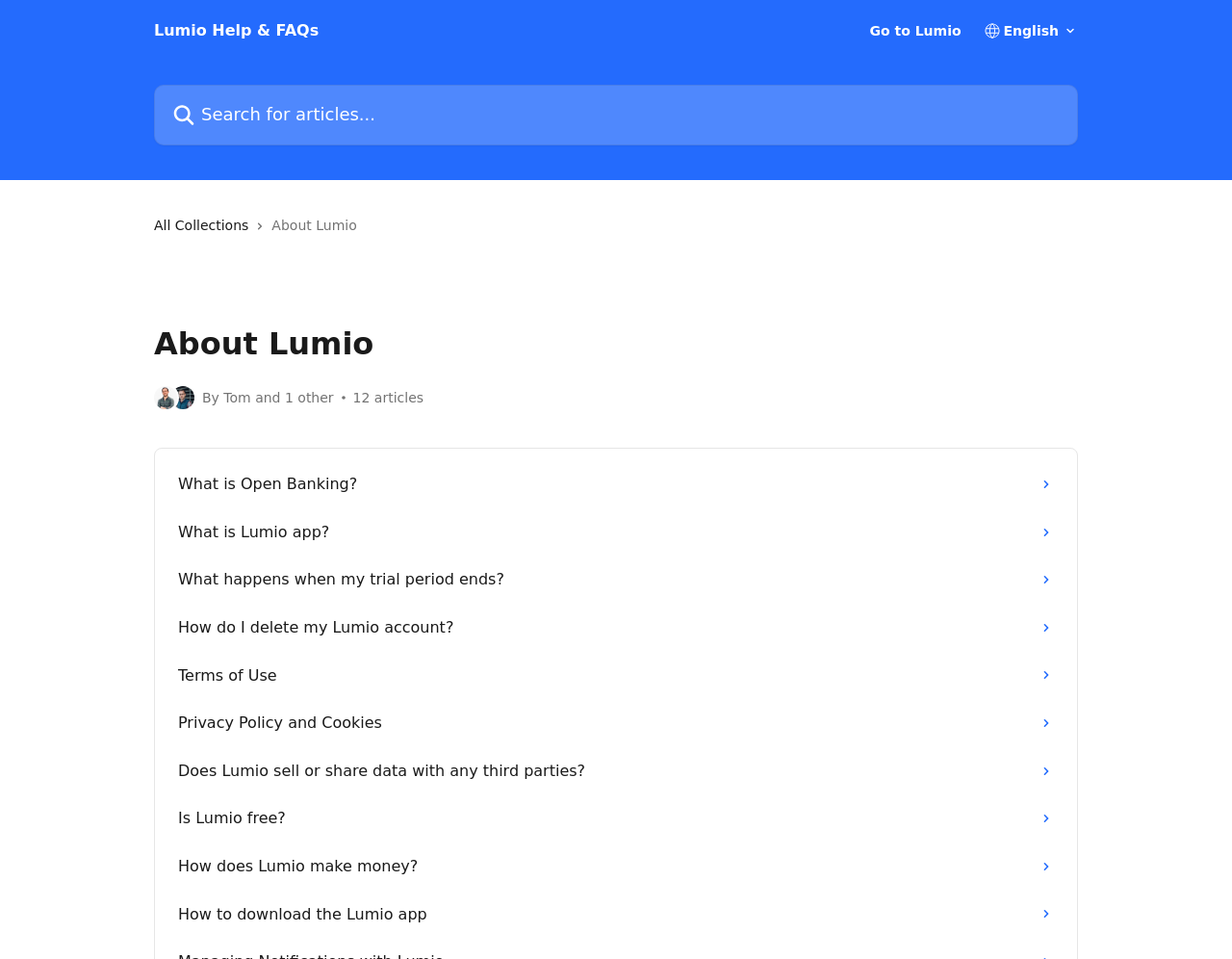Identify the bounding box coordinates of the region that needs to be clicked to carry out this instruction: "View Terms of Use". Provide these coordinates as four float numbers ranging from 0 to 1, i.e., [left, top, right, bottom].

[0.135, 0.679, 0.865, 0.729]